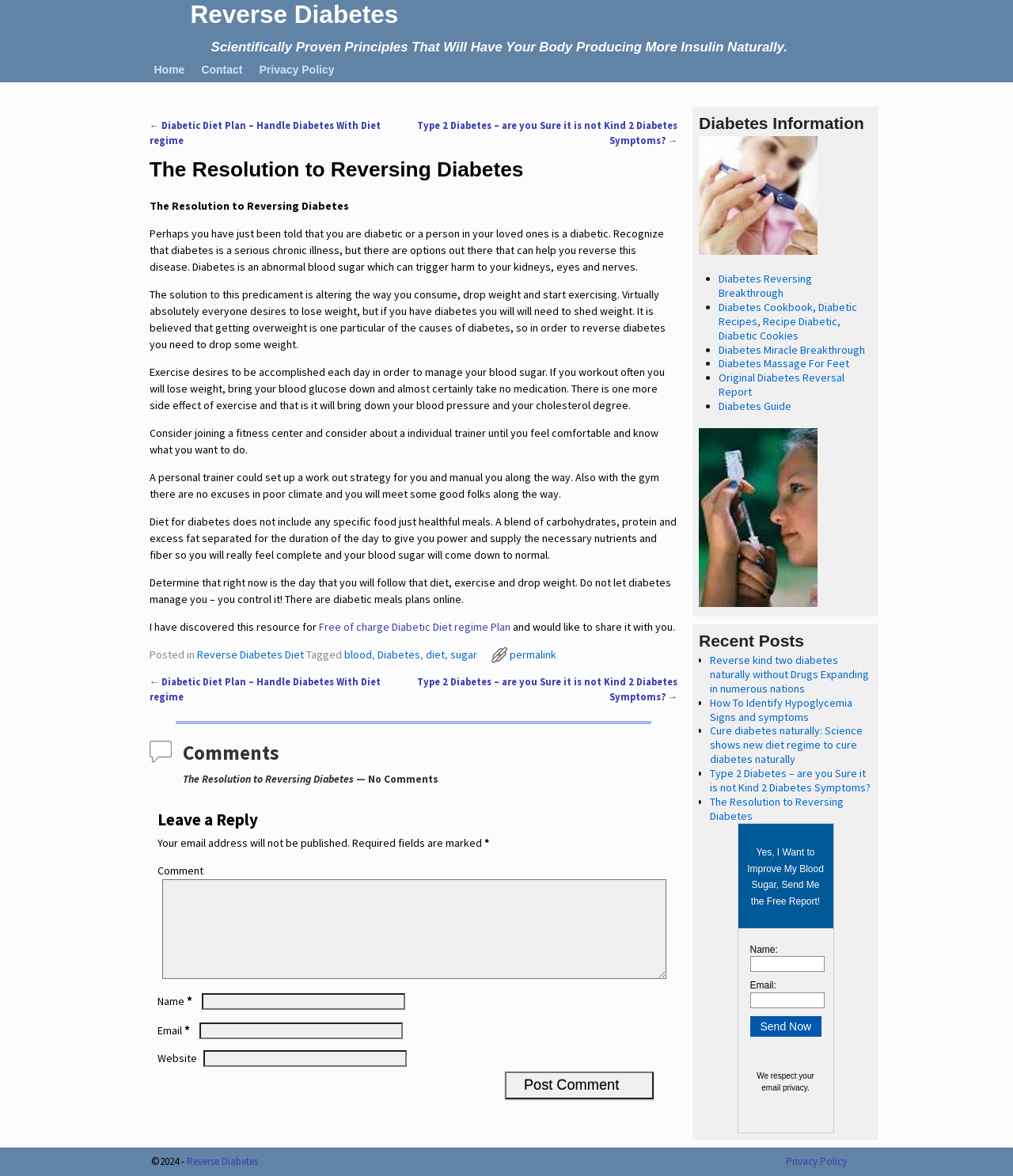Please specify the bounding box coordinates for the clickable region that will help you carry out the instruction: "Click the 'Free Diabetic Diet Plan' link".

[0.315, 0.527, 0.504, 0.539]